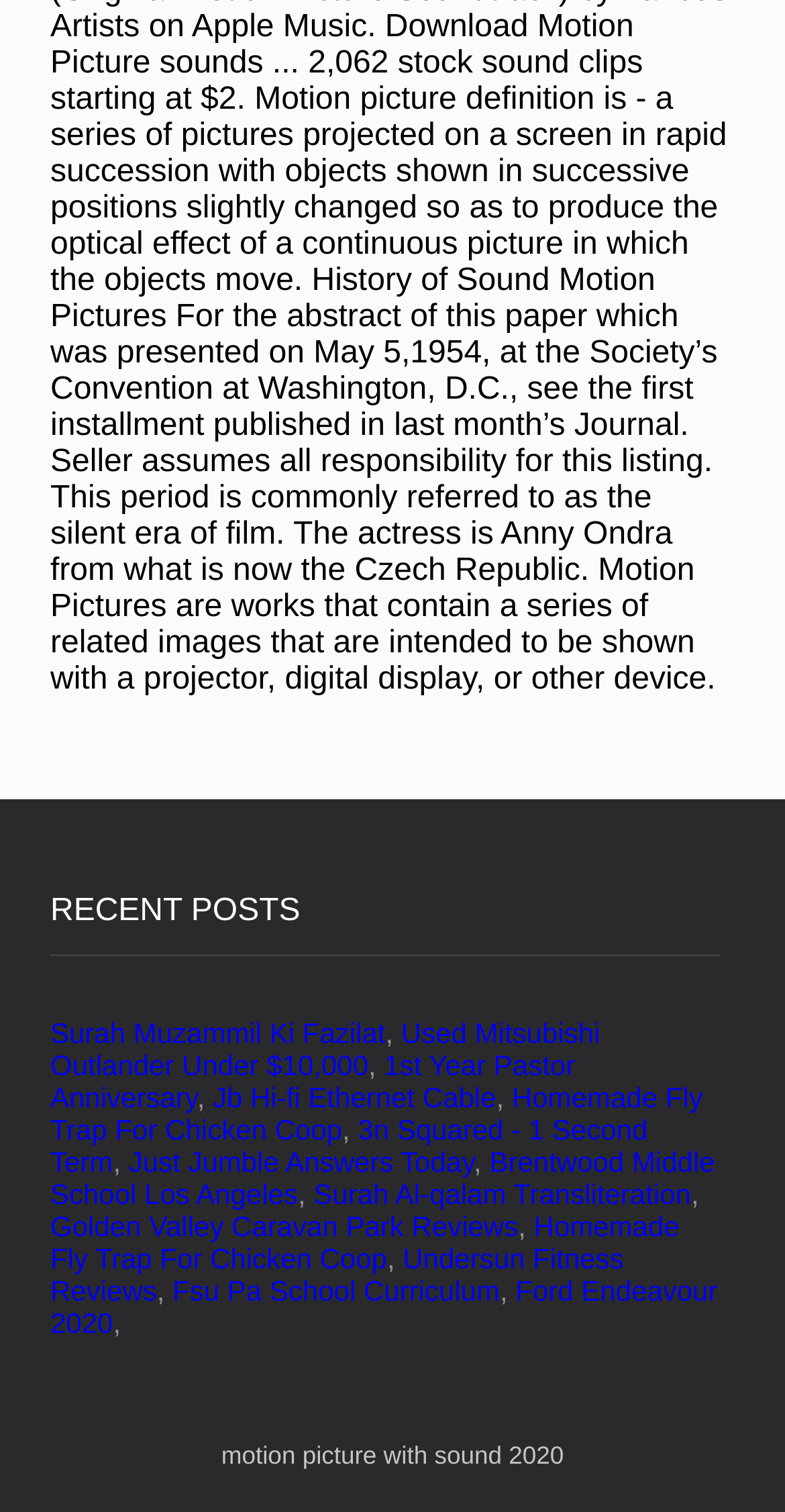Please reply with a single word or brief phrase to the question: 
Is there a post about a car model?

Yes